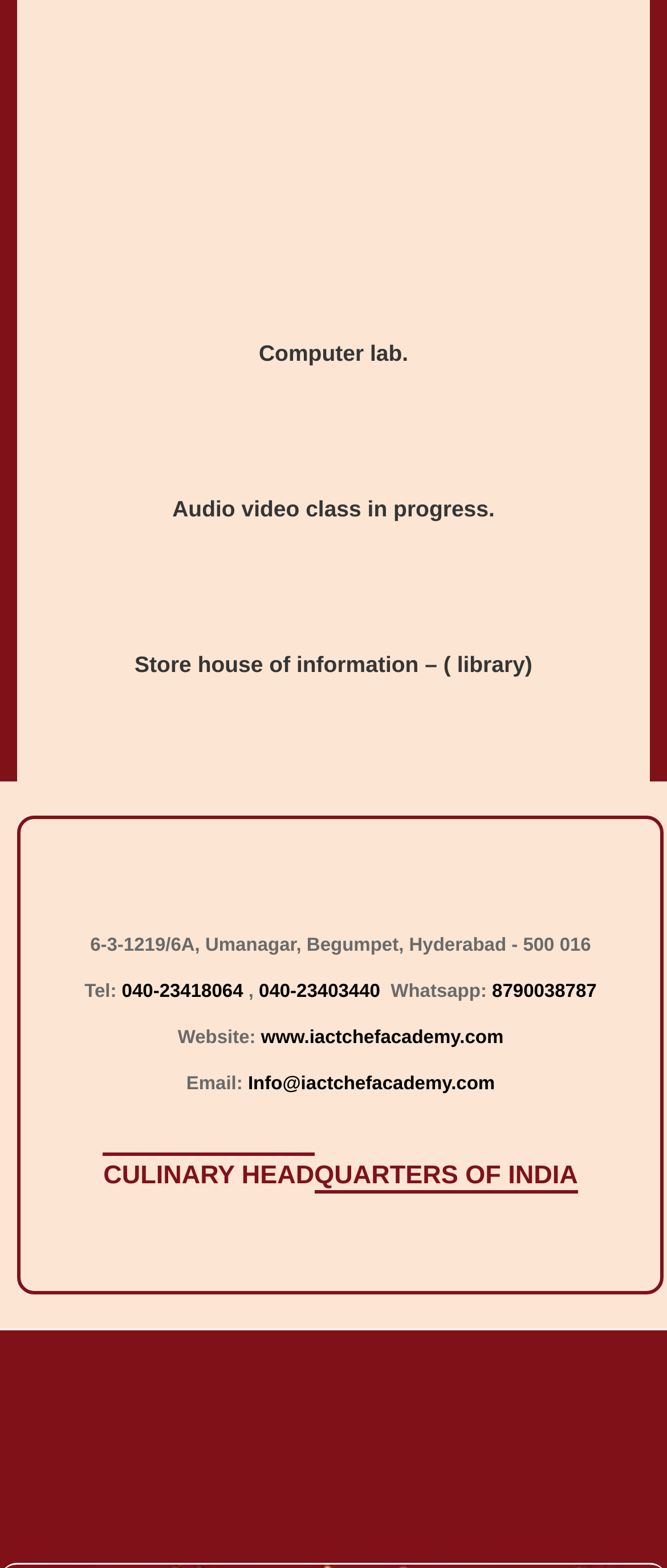Identify the bounding box coordinates of the region that should be clicked to execute the following instruction: "View Opal Jewelry".

None